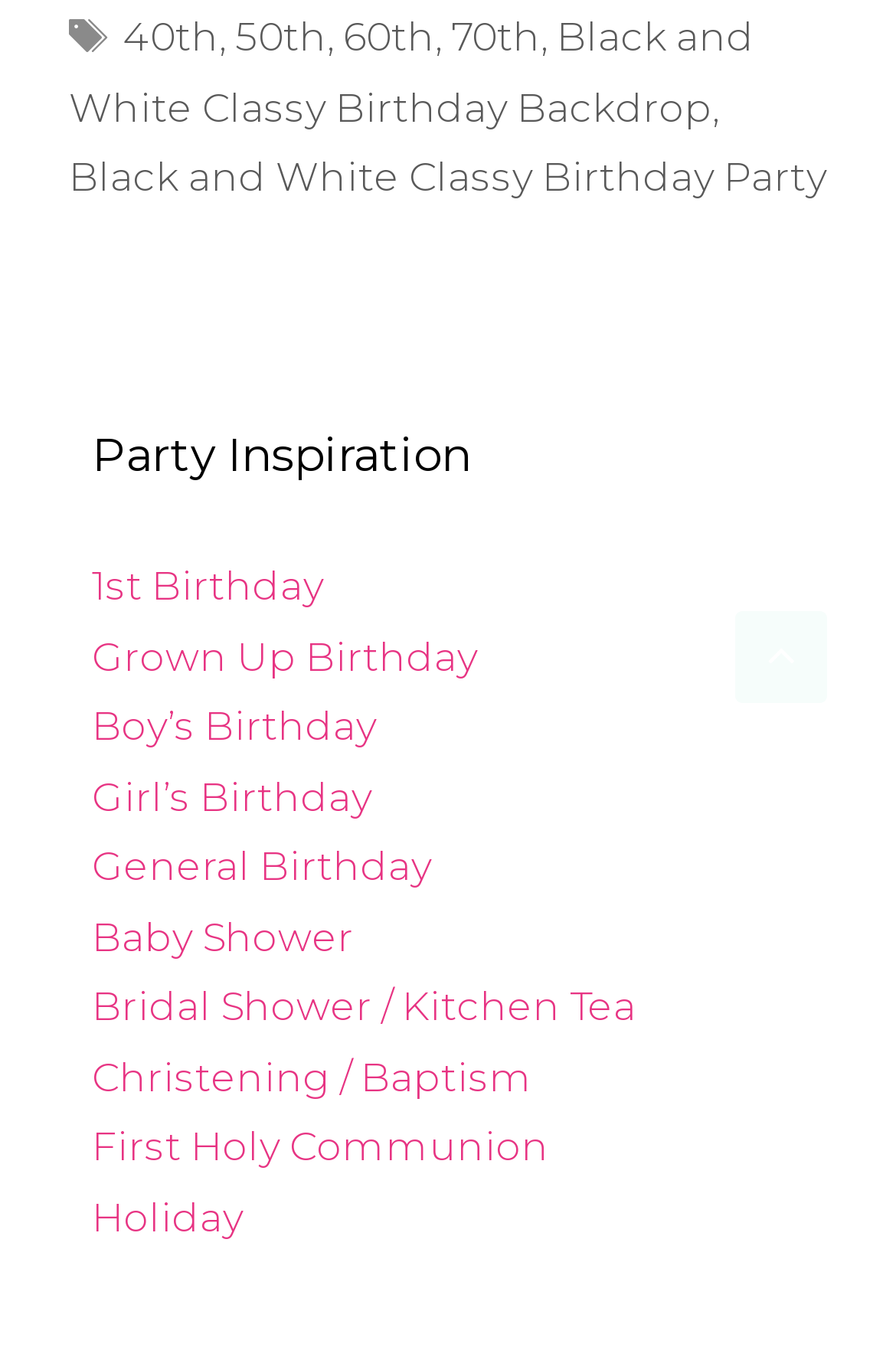What is the last link in the 'Party Inspiration' section?
Based on the image, answer the question with a single word or brief phrase.

Holiday